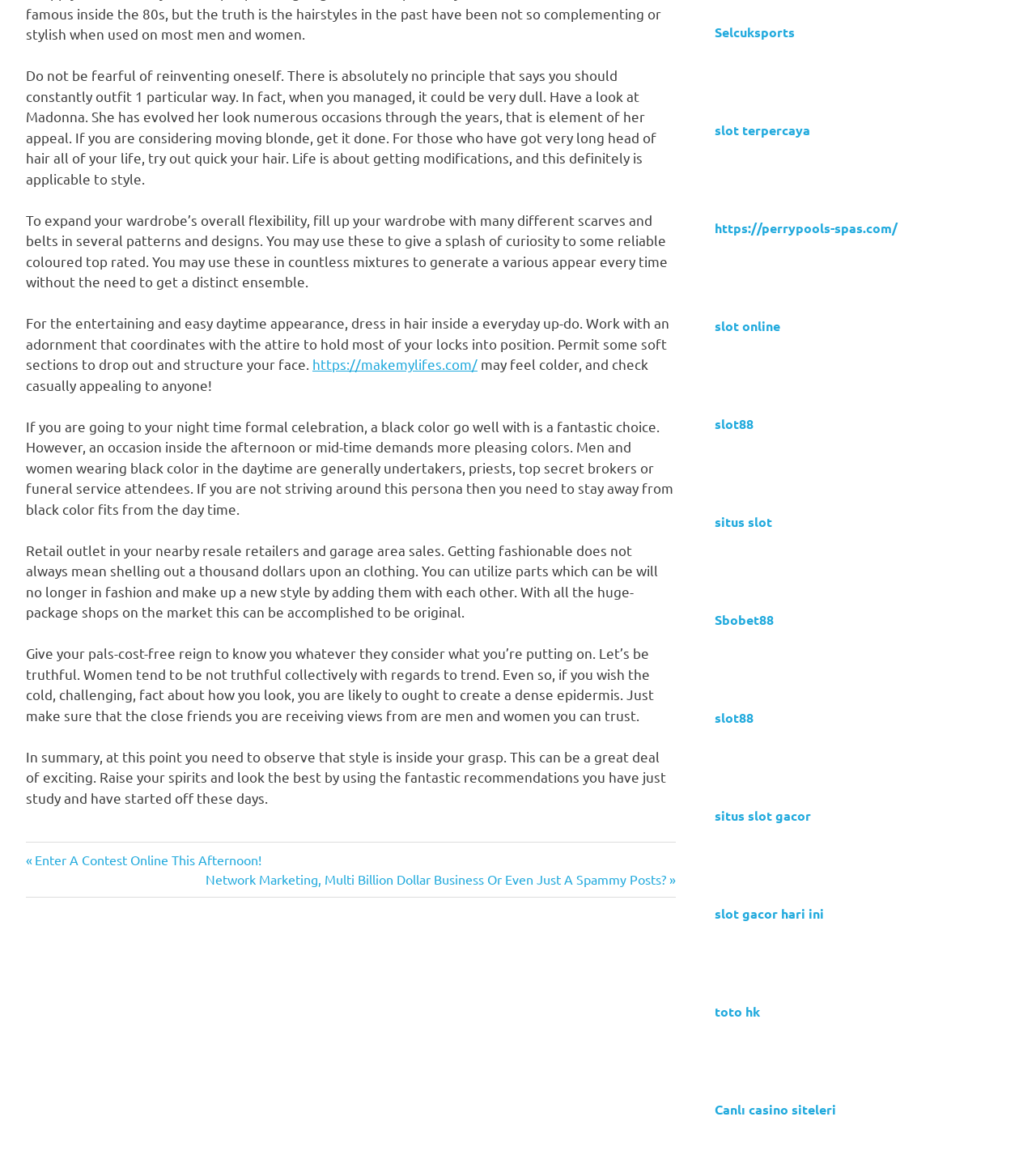What is the main topic of the webpage?
Please respond to the question with as much detail as possible.

The webpage appears to be discussing fashion and style, with multiple paragraphs providing tips and advice on how to improve one's fashion sense. The text mentions topics such as reinventing oneself, trying new hairstyles, and dressing appropriately for different occasions.